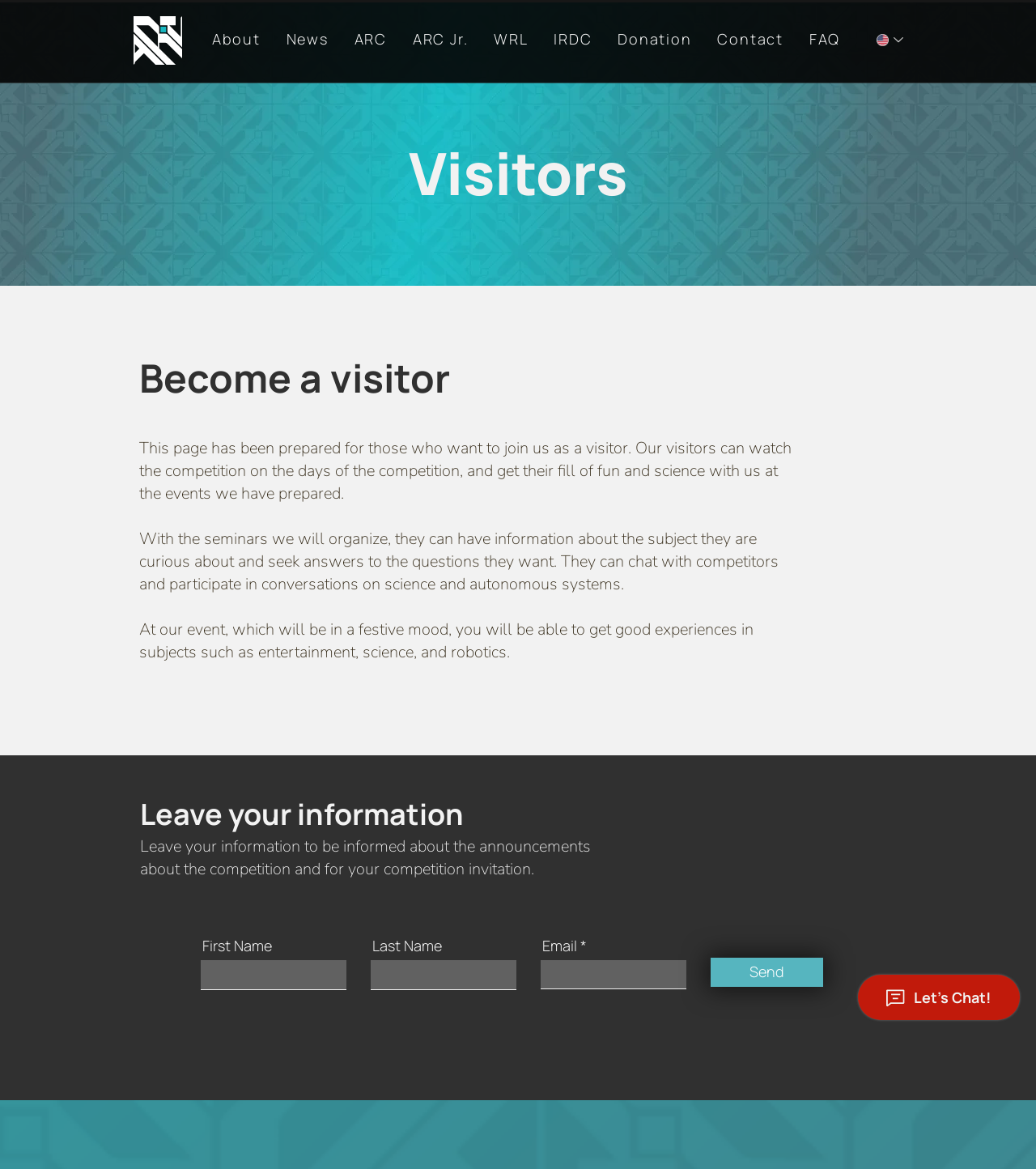Please use the details from the image to answer the following question comprehensively:
What is required to leave information on the webpage?

In order to leave information on the webpage, visitors are required to provide their email address, as indicated by the asterisk next to the 'Email' field. They can also optionally provide their first and last names.